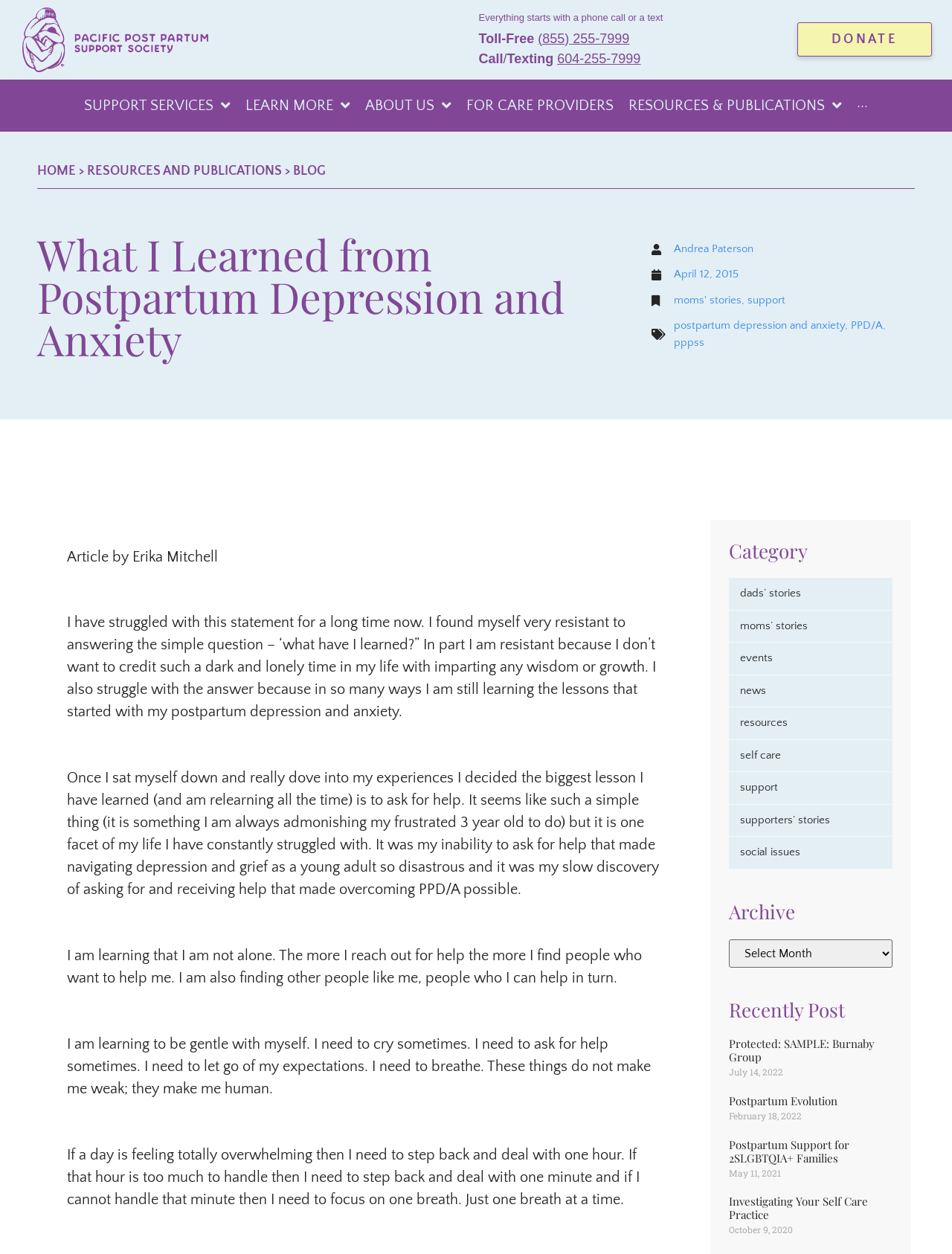Given the element description, predict the bounding box coordinates in the format (top-left x, top-left y, bottom-right x, bottom-right y), using floating point numbers between 0 and 1: ···

[0.892, 0.069, 0.92, 0.099]